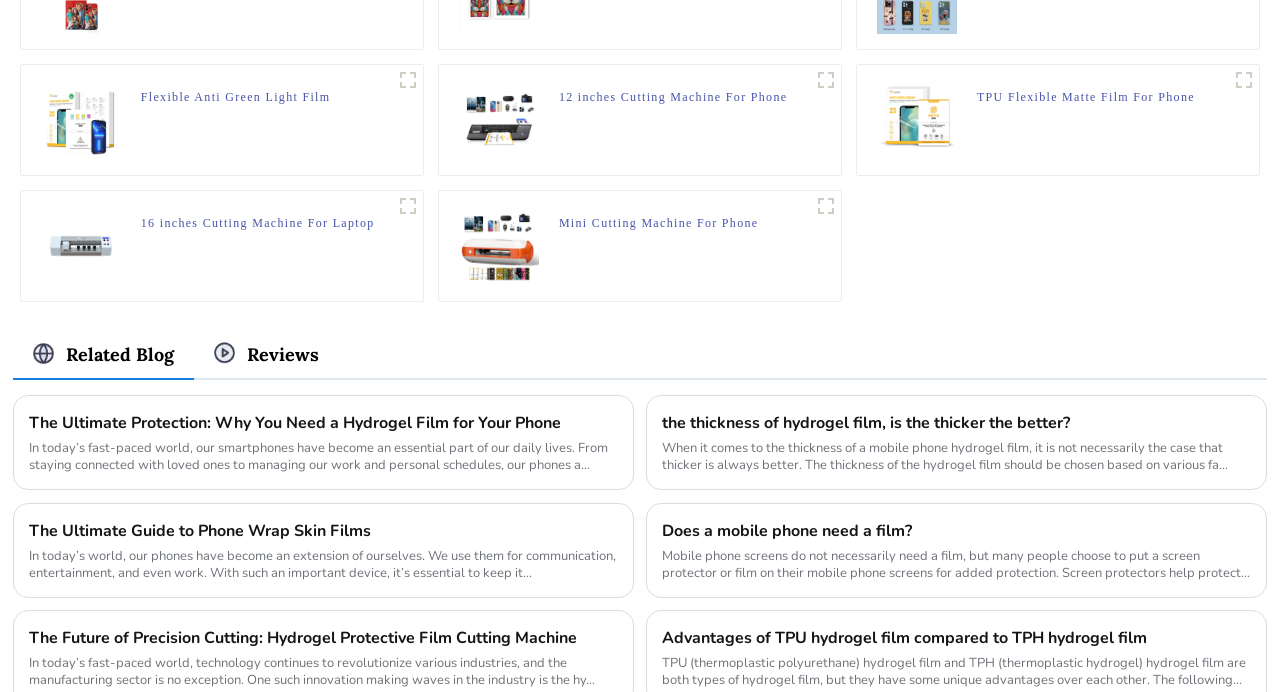Using floating point numbers between 0 and 1, provide the bounding box coordinates in the format (top-left x, top-left y, bottom-right x, bottom-right y). Locate the UI element described here: title="主图"

[0.634, 0.093, 0.657, 0.137]